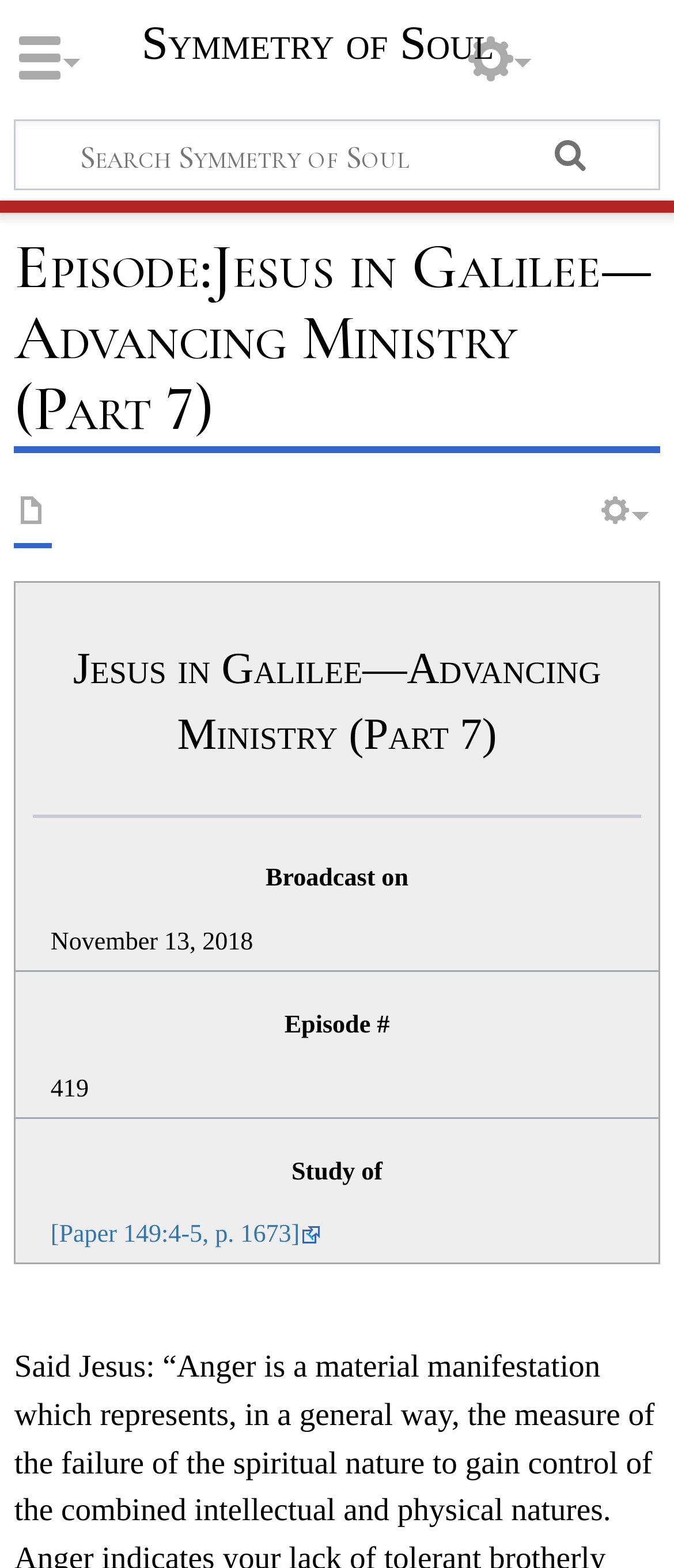Find the bounding box coordinates of the UI element according to this description: "[Paper 149:4-5, p. 1673]".

[0.075, 0.779, 0.478, 0.797]